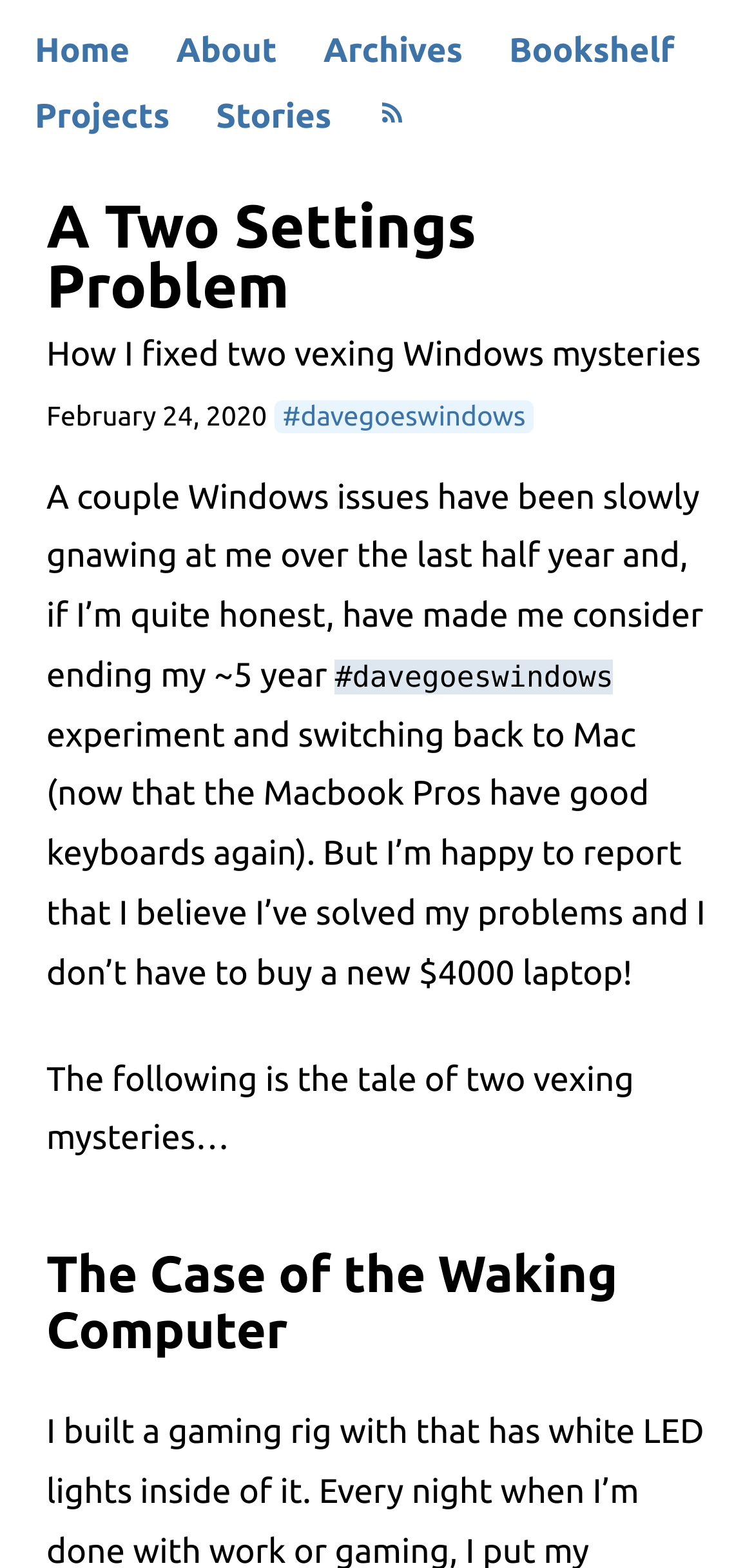Pinpoint the bounding box coordinates of the element you need to click to execute the following instruction: "go to home page". The bounding box should be represented by four float numbers between 0 and 1, in the format [left, top, right, bottom].

[0.046, 0.021, 0.172, 0.044]